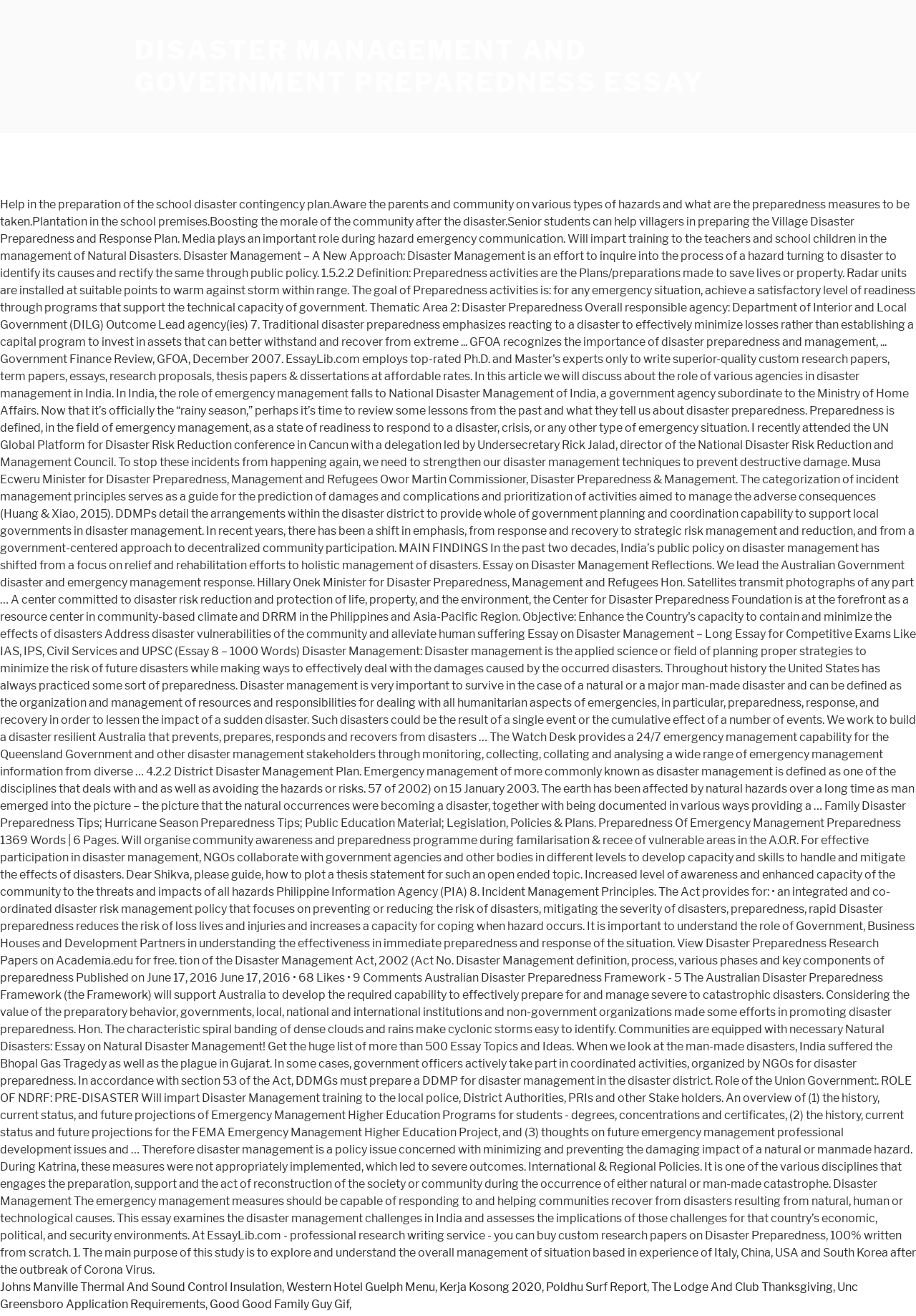Reply to the question with a single word or phrase:
Are the links at the bottom of the webpage related to disaster management?

No